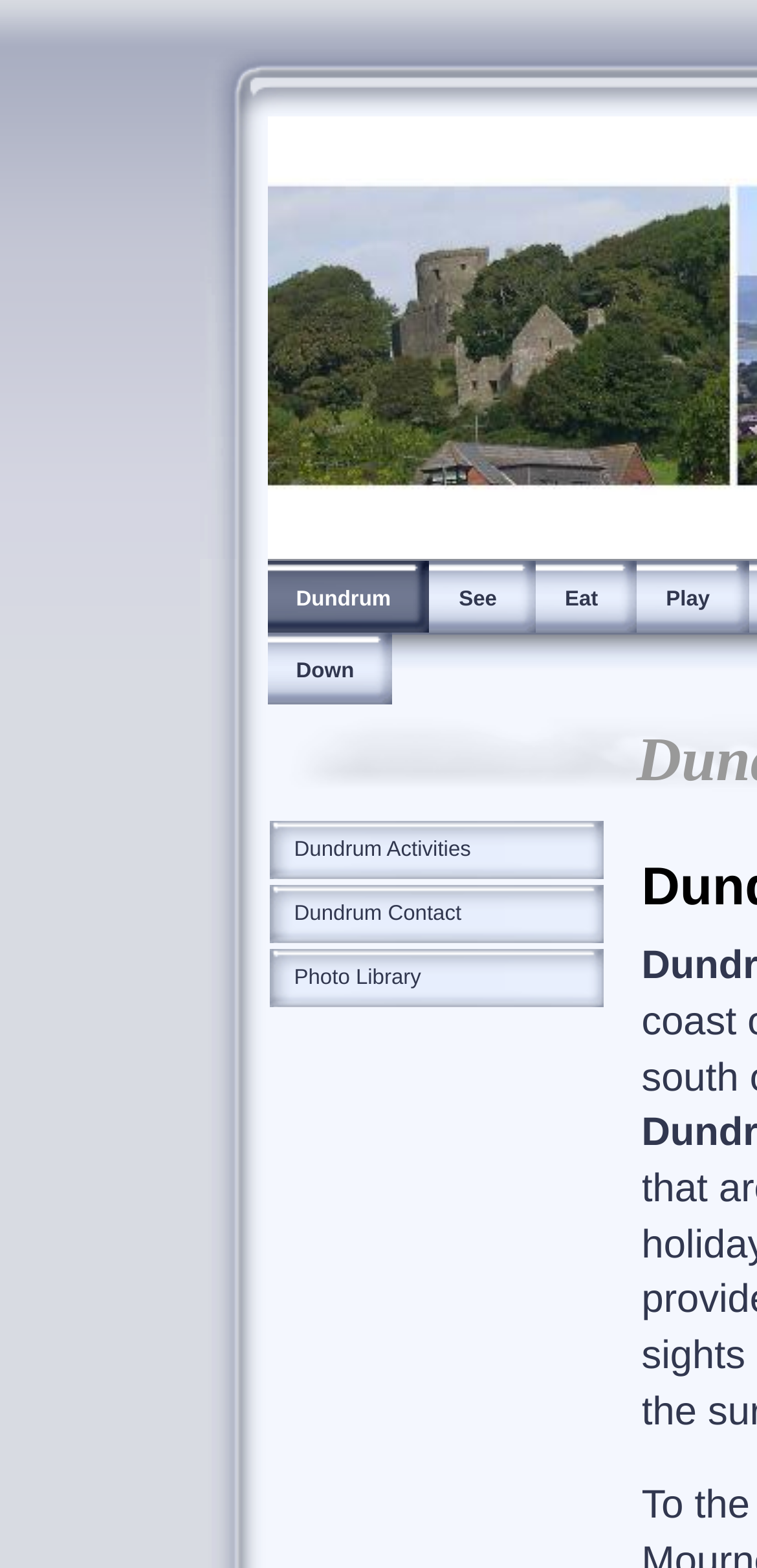Offer a comprehensive description of the webpage’s content and structure.

The webpage is about Dundrum, a town in County Down, and serves as a guide for visitors. At the top, there is a header section with four prominent links: "Dundrum", "See", "Eat", and "Play", which are evenly spaced and span across the top of the page. 

Below the header, there is a section with a link to "Down", which is positioned to the left. To the right of the "Down" link, there is a table with three rows, each containing a link: "Dundrum Activities", "Dundrum Contact", and "Photo Library", respectively. These links are stacked vertically and are positioned near the top of the page.